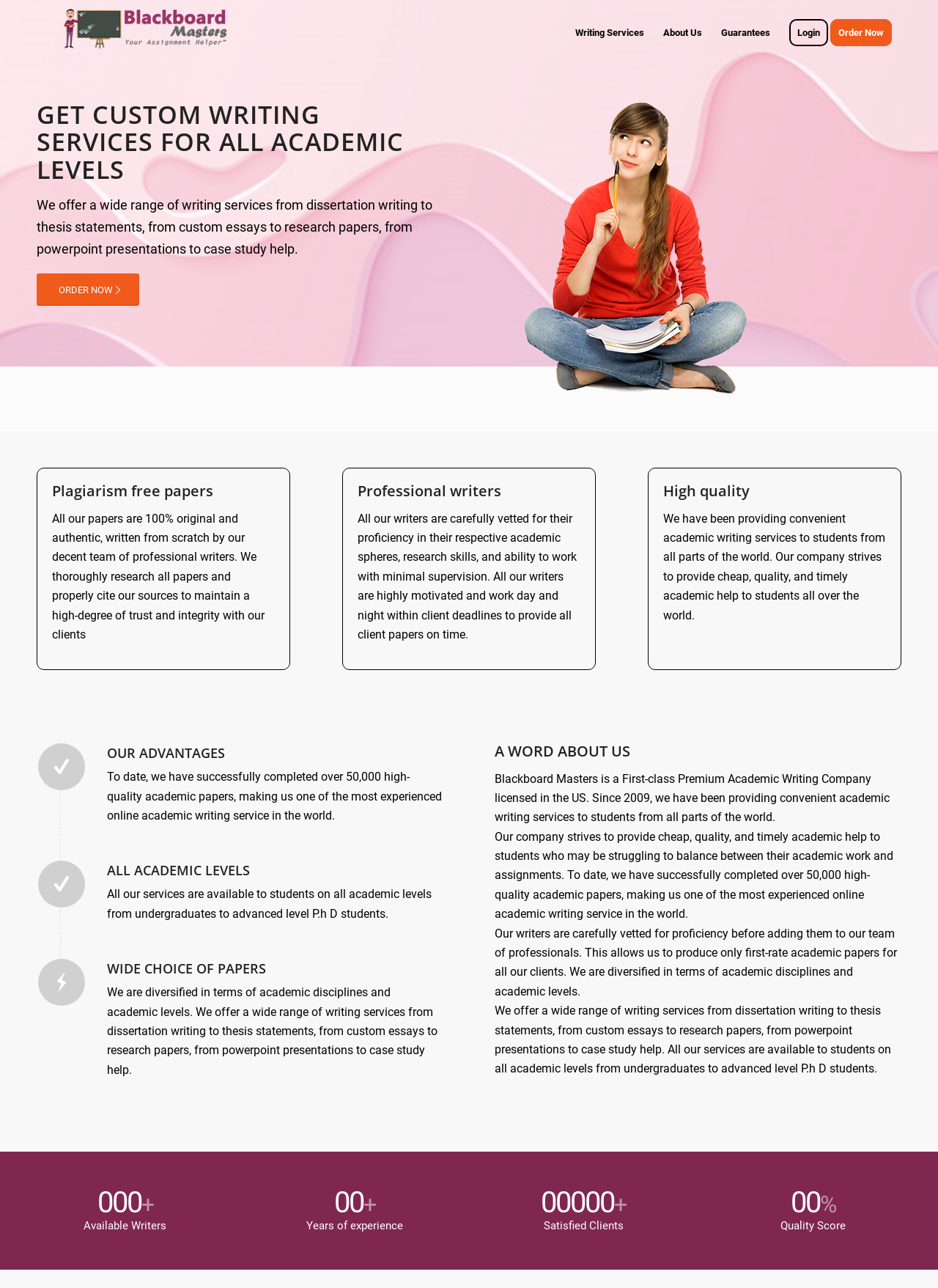What is the purpose of the company?
We need a detailed and meticulous answer to the question.

The purpose of the company is to provide convenient academic writing services to students who may be struggling to balance between their academic work and assignments. This information can be found in the text 'Our company strives to provide cheap, quality, and timely academic help to students who may be struggling to balance between their academic work and assignments.'